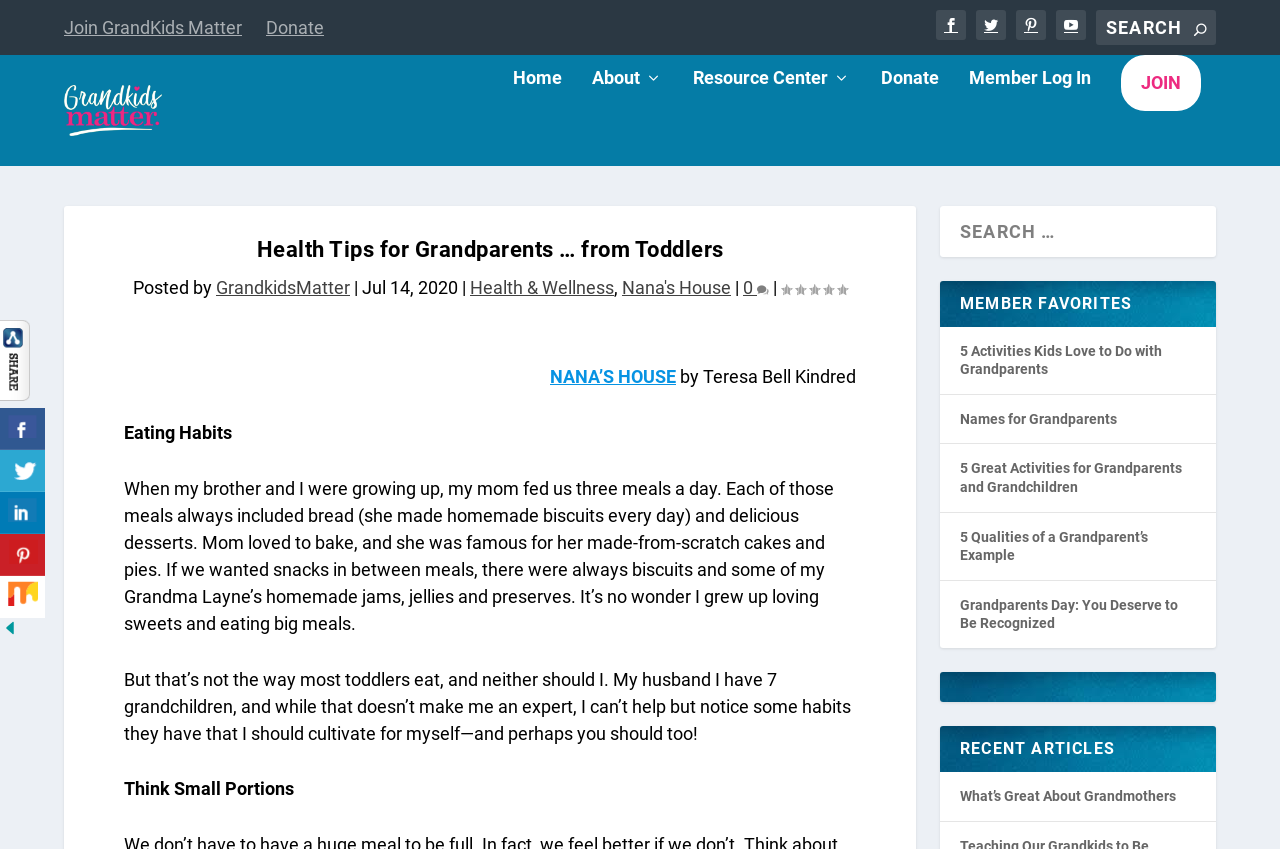Describe in detail what you see on the webpage.

This webpage is about health tips for grandparents from toddlers. At the top, there are several links to join GrandKids Matter, donate, and access social media platforms. A search bar is also located at the top right corner. Below the search bar, there is a navigation menu with links to Home, About, Resource Center, Donate, and Member Log In.

The main content of the webpage is an article titled "Health Tips for Grandparents … from Toddlers." The article is written by Teresa Bell Kindred and posted on July 14, 2020. It has a rating of 0.00 and 0 comments. The article discusses the eating habits of toddlers and how grandparents can learn from them. It suggests thinking small portions and mentions that the author has 7 grandchildren.

On the right side of the article, there are several links to related articles, including "5 Activities Kids Love to Do with Grandparents," "Names for Grandparents," and "Grandparents Day: You Deserve to Be Recognized." Below these links, there are headings for "MEMBER FAVORITES" and "RECENT ARTICLES" with more links to related articles.

At the bottom of the webpage, there is a section to share the article with friends on various social media platforms, including Facebook, Twitter, LinkedIn, Pinterest, and Stumbleupon.